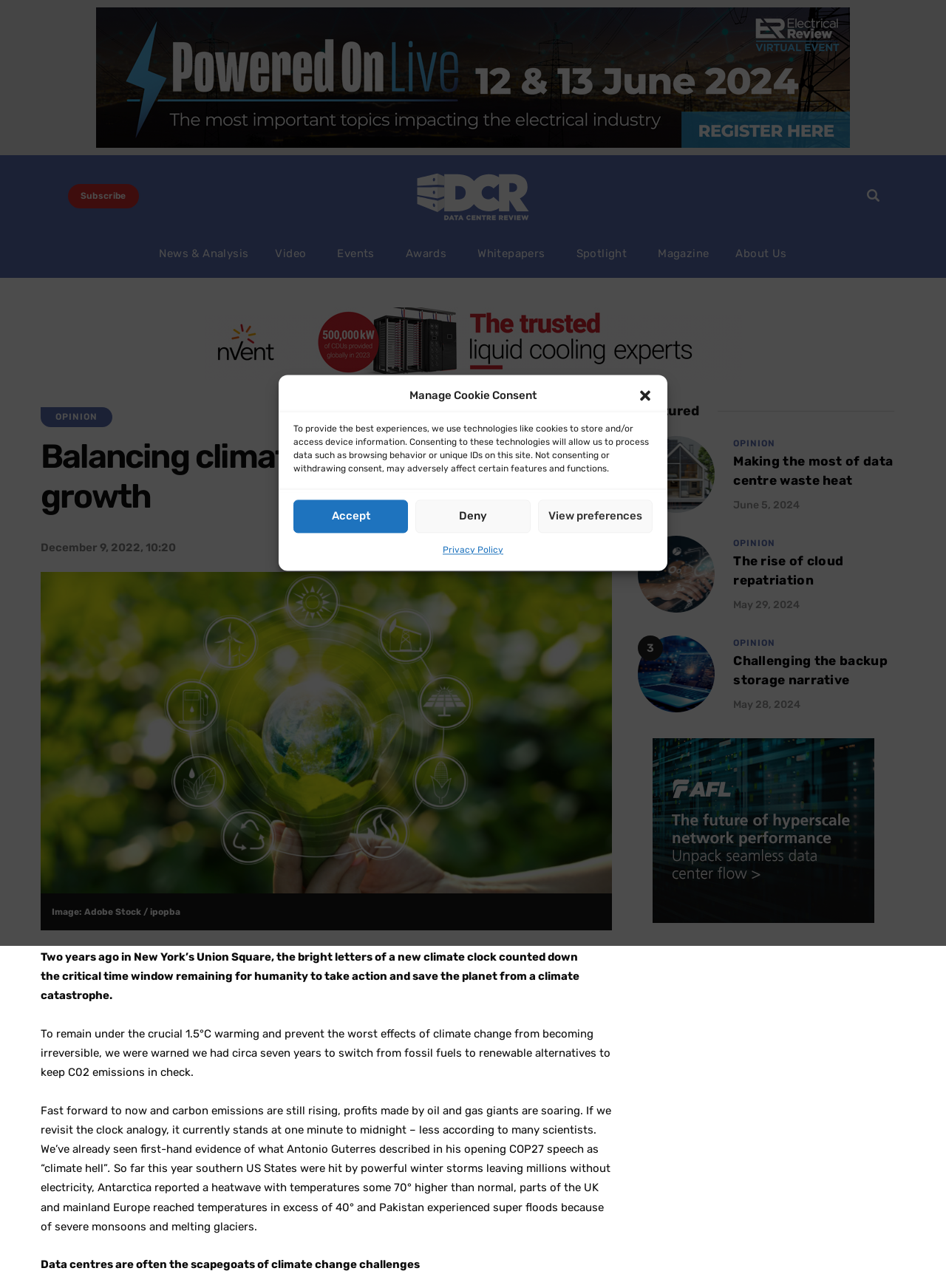Please locate the bounding box coordinates of the element's region that needs to be clicked to follow the instruction: "Read the opinion article". The bounding box coordinates should be provided as four float numbers between 0 and 1, i.e., [left, top, right, bottom].

[0.043, 0.316, 0.119, 0.331]